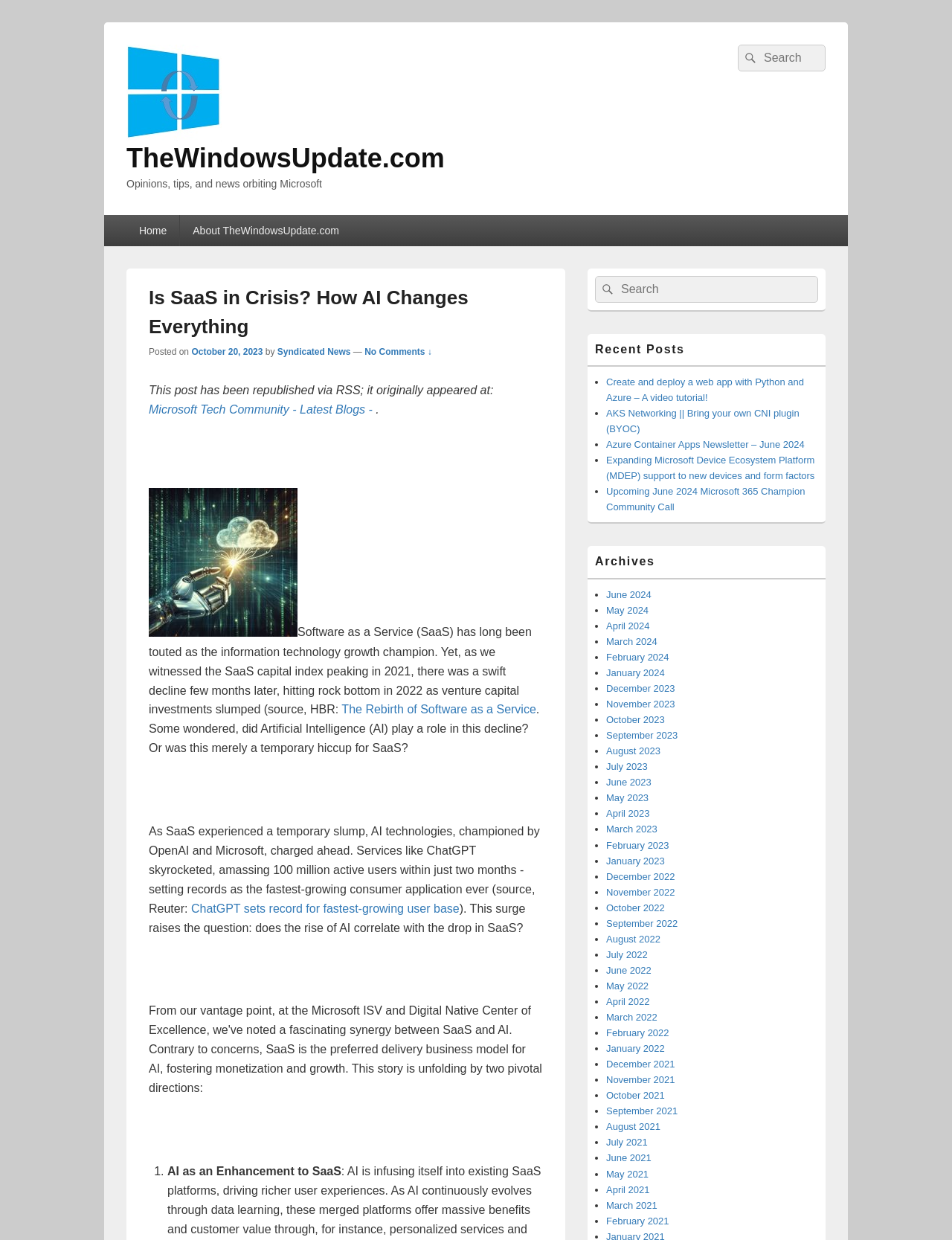Please locate and generate the primary heading on this webpage.

Is SaaS in Crisis? How AI Changes Everything